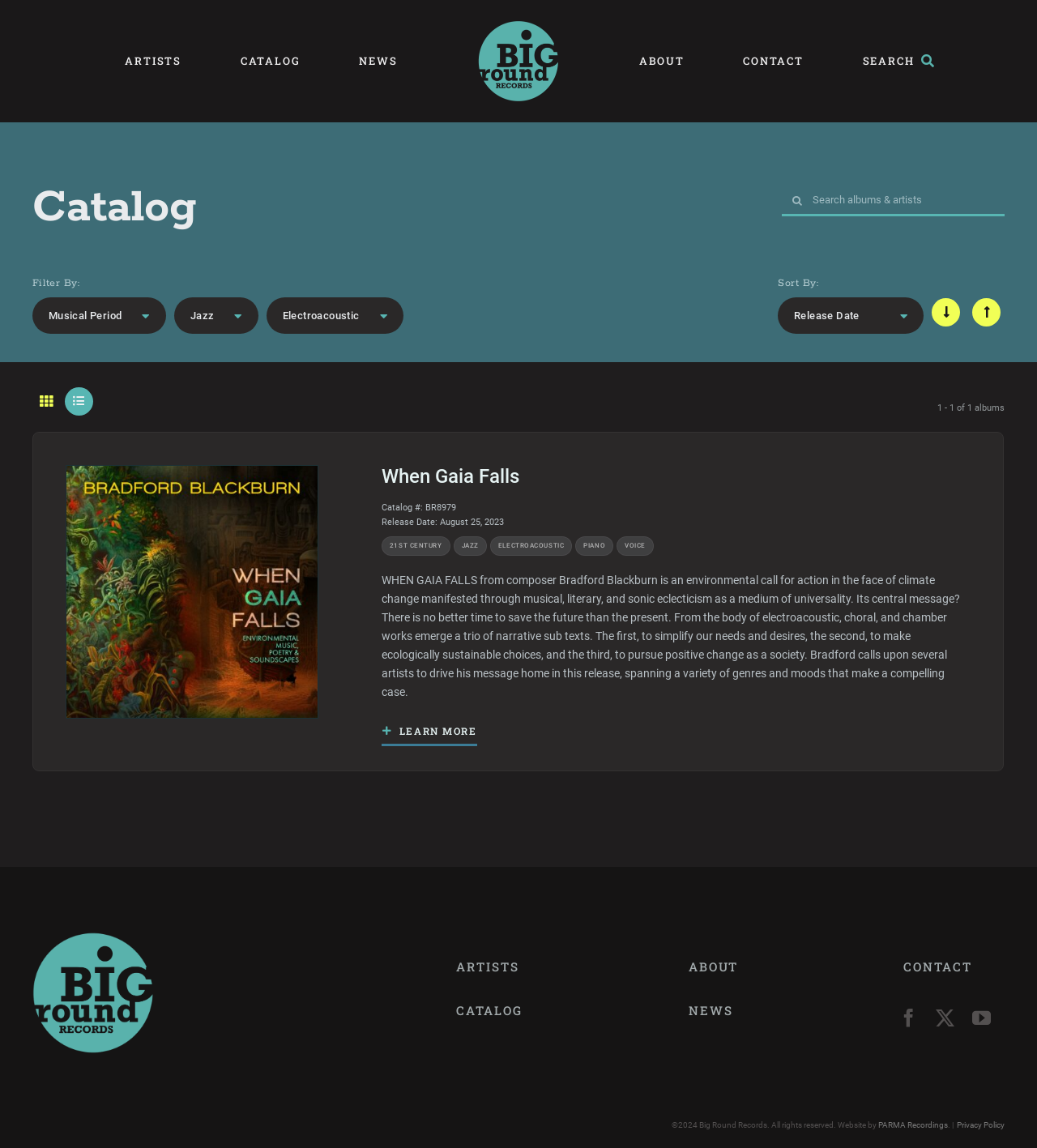Please determine the bounding box coordinates for the UI element described here. Use the format (top-left x, top-left y, bottom-right x, bottom-right y) with values bounded between 0 and 1: Release Date

[0.75, 0.259, 0.891, 0.291]